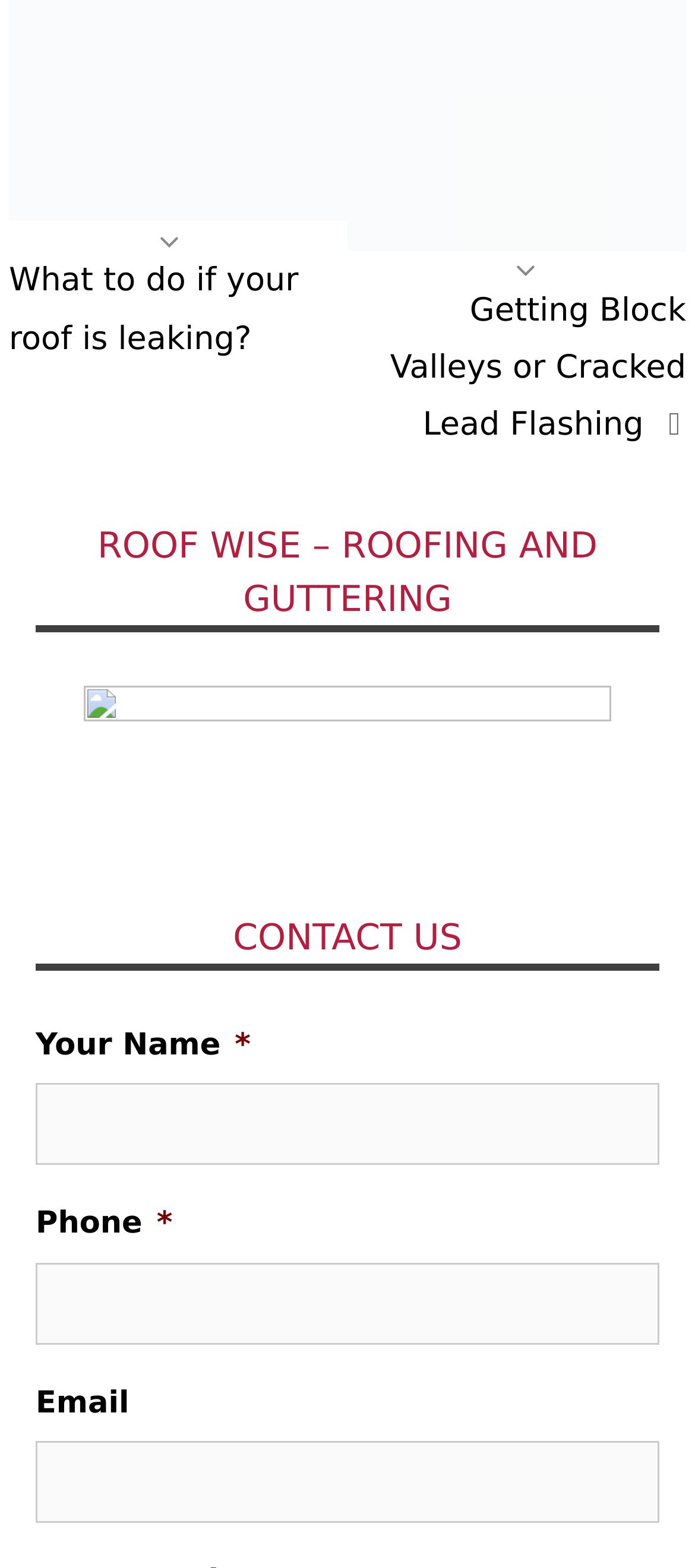How many input fields are required in the contact form? Observe the screenshot and provide a one-word or short phrase answer.

Two